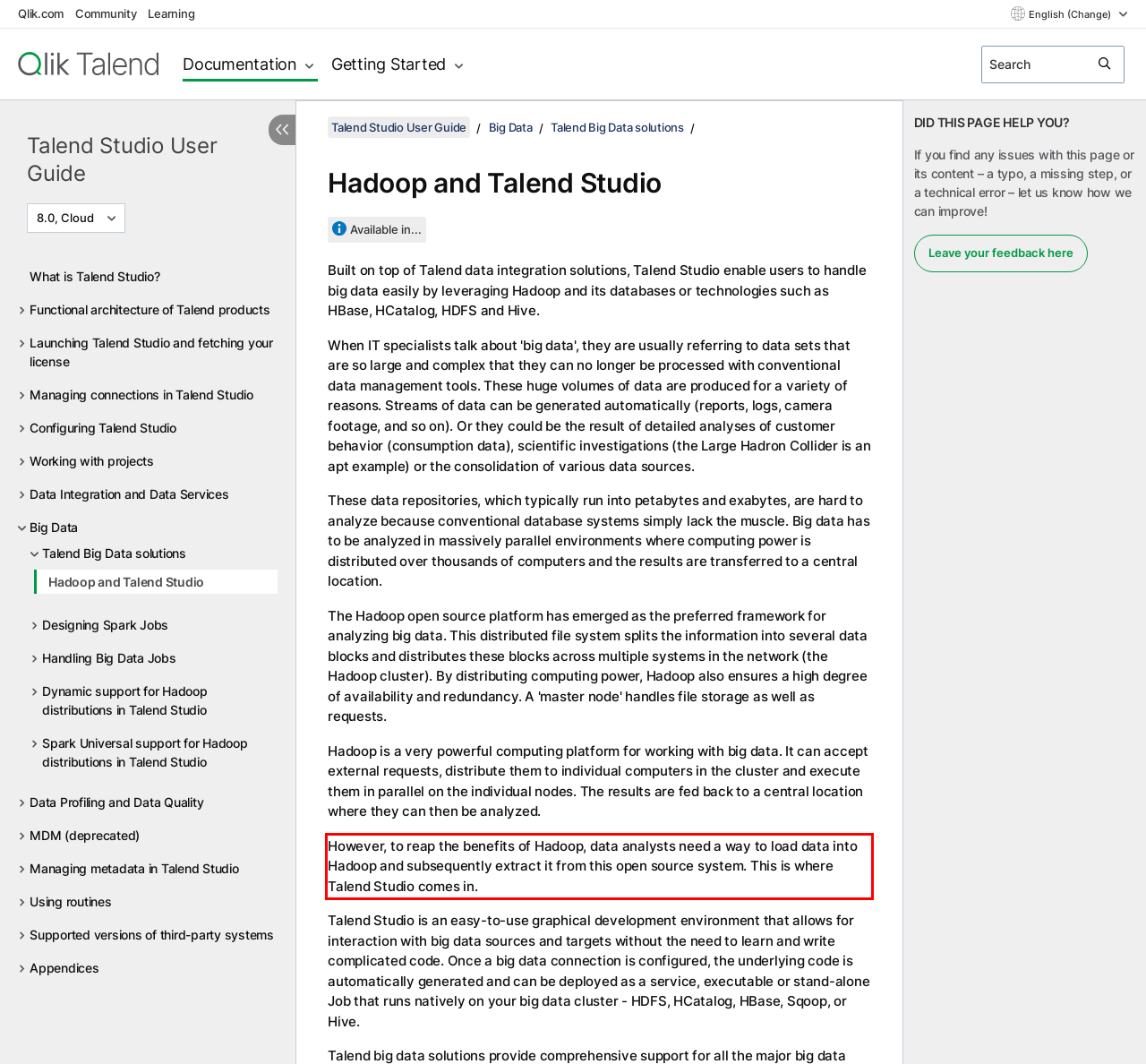Look at the webpage screenshot and recognize the text inside the red bounding box.

However, to reap the benefits of Hadoop, data analysts need a way to load data into Hadoop and subsequently extract it from this open source system. This is where Talend Studio comes in.